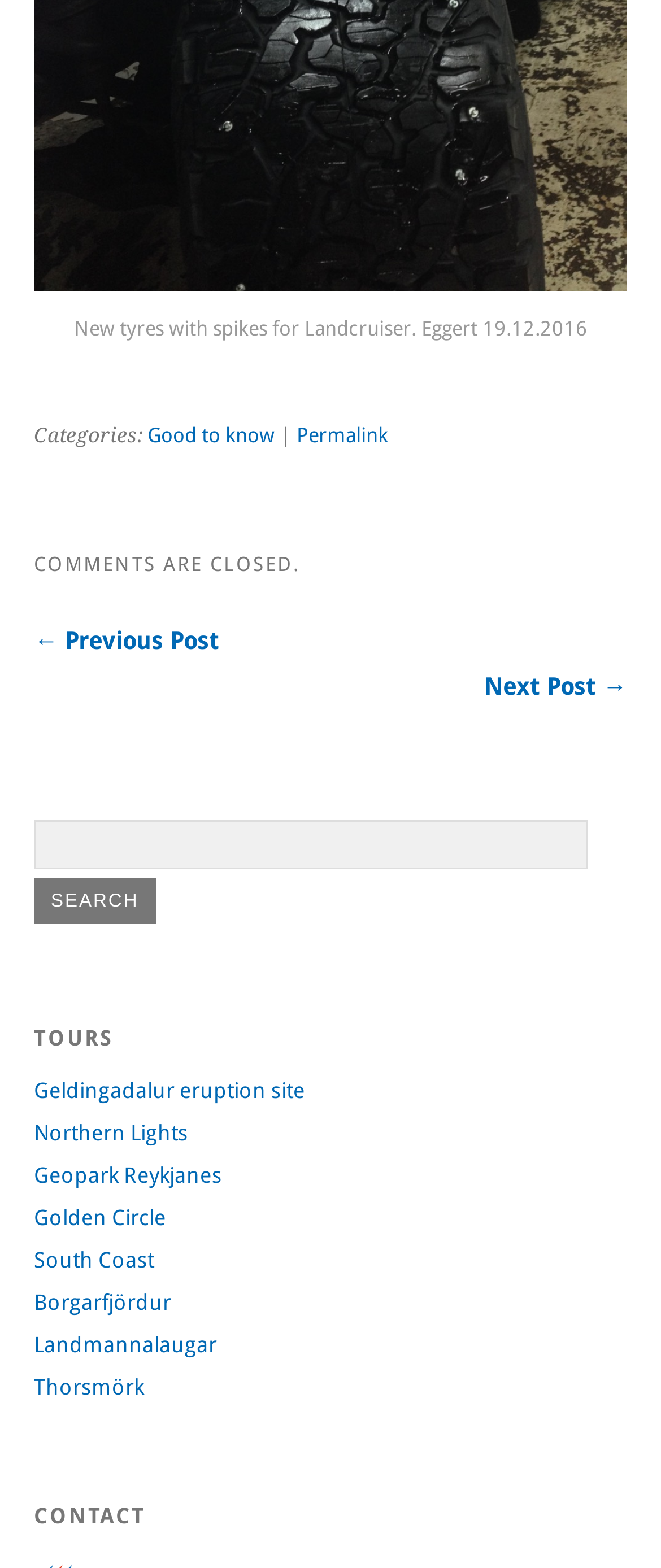Provide a one-word or short-phrase response to the question:
What is the status of comments on the blog post?

Comments are closed